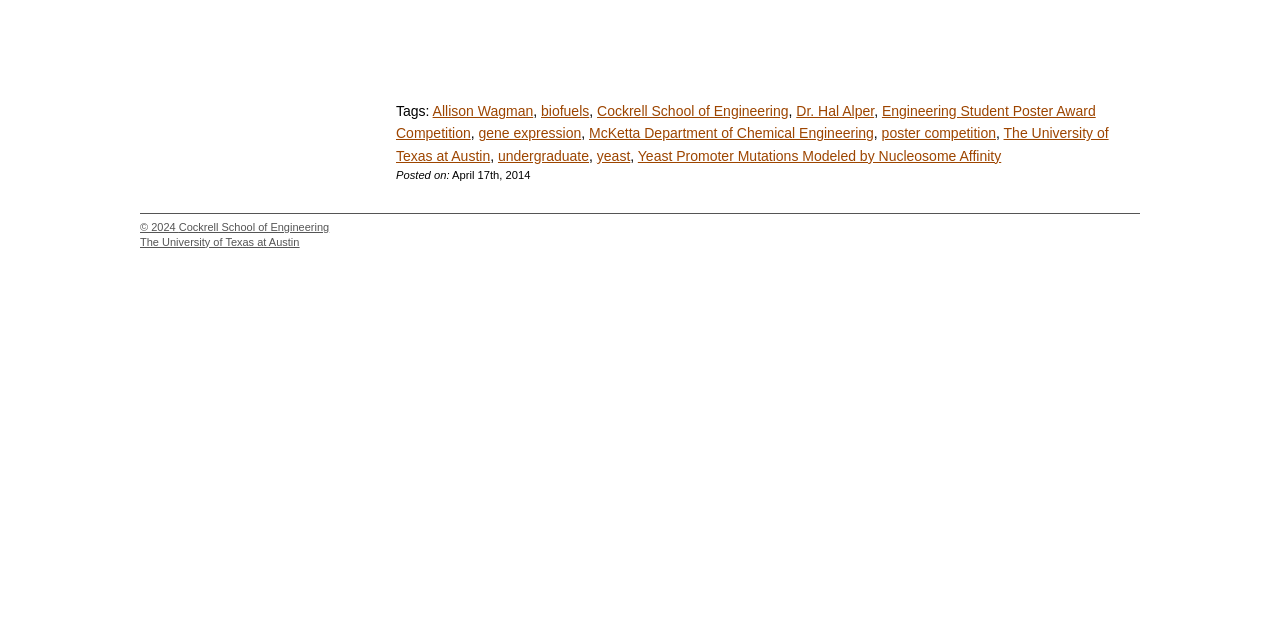Predict the bounding box of the UI element that fits this description: "biofuels".

[0.423, 0.161, 0.46, 0.186]